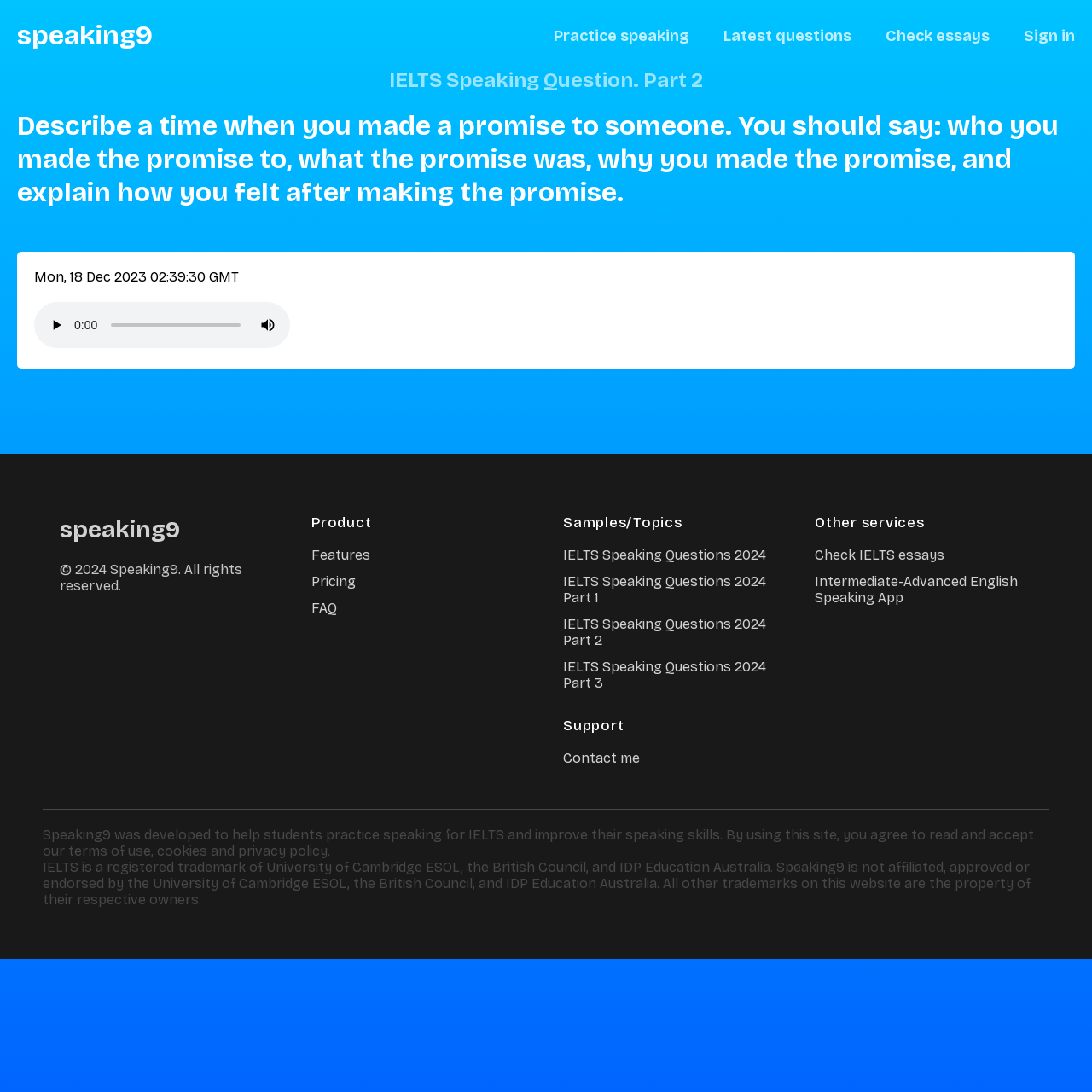What is the name of the website?
Please provide a single word or phrase as the answer based on the screenshot.

Speaking9